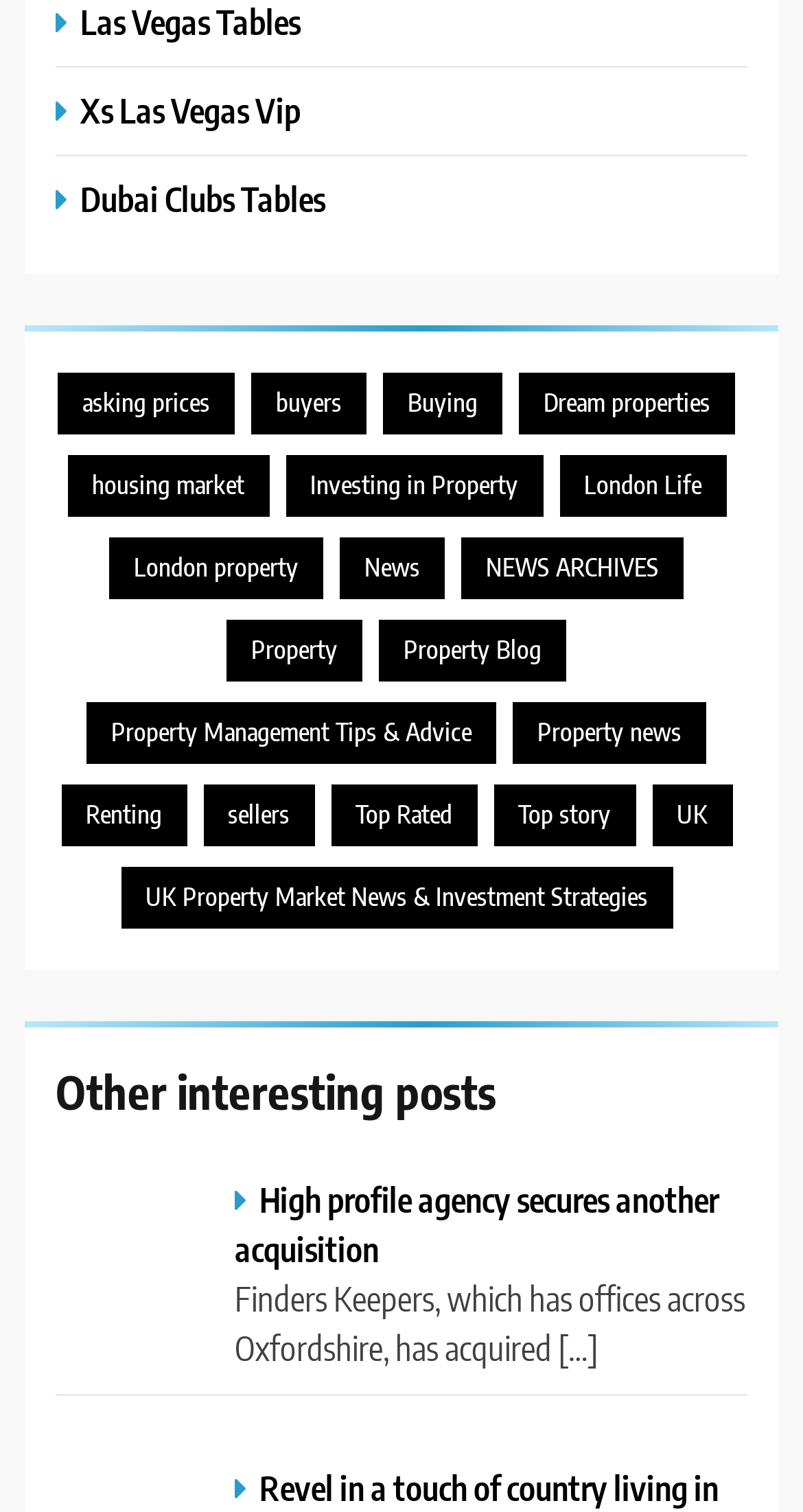Show the bounding box coordinates of the element that should be clicked to complete the task: "Read 'High profile agency secures another acquisition'".

[0.292, 0.779, 0.895, 0.841]